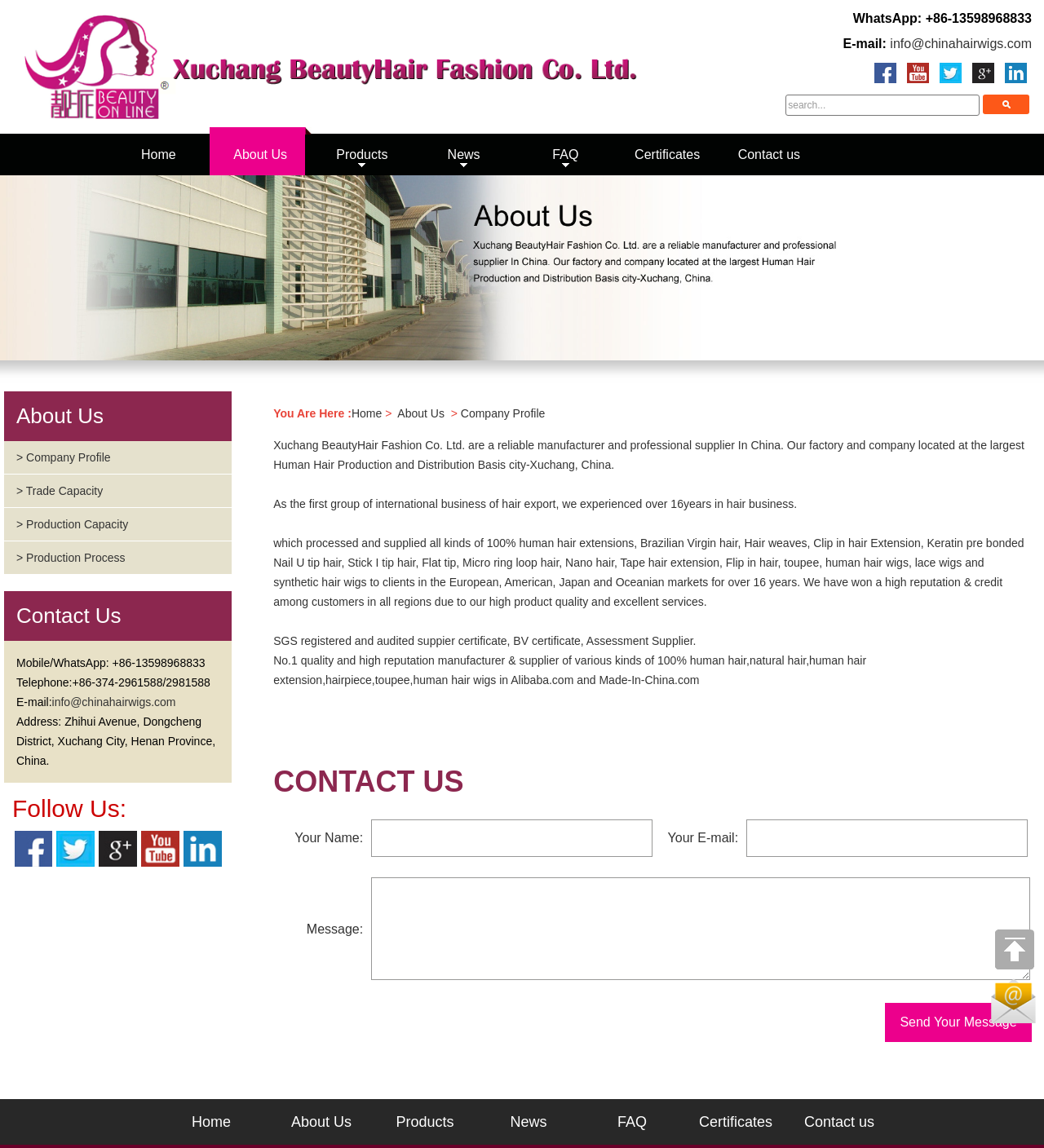Predict the bounding box coordinates of the area that should be clicked to accomplish the following instruction: "Contact us through WhatsApp". The bounding box coordinates should consist of four float numbers between 0 and 1, i.e., [left, top, right, bottom].

[0.817, 0.01, 0.988, 0.022]